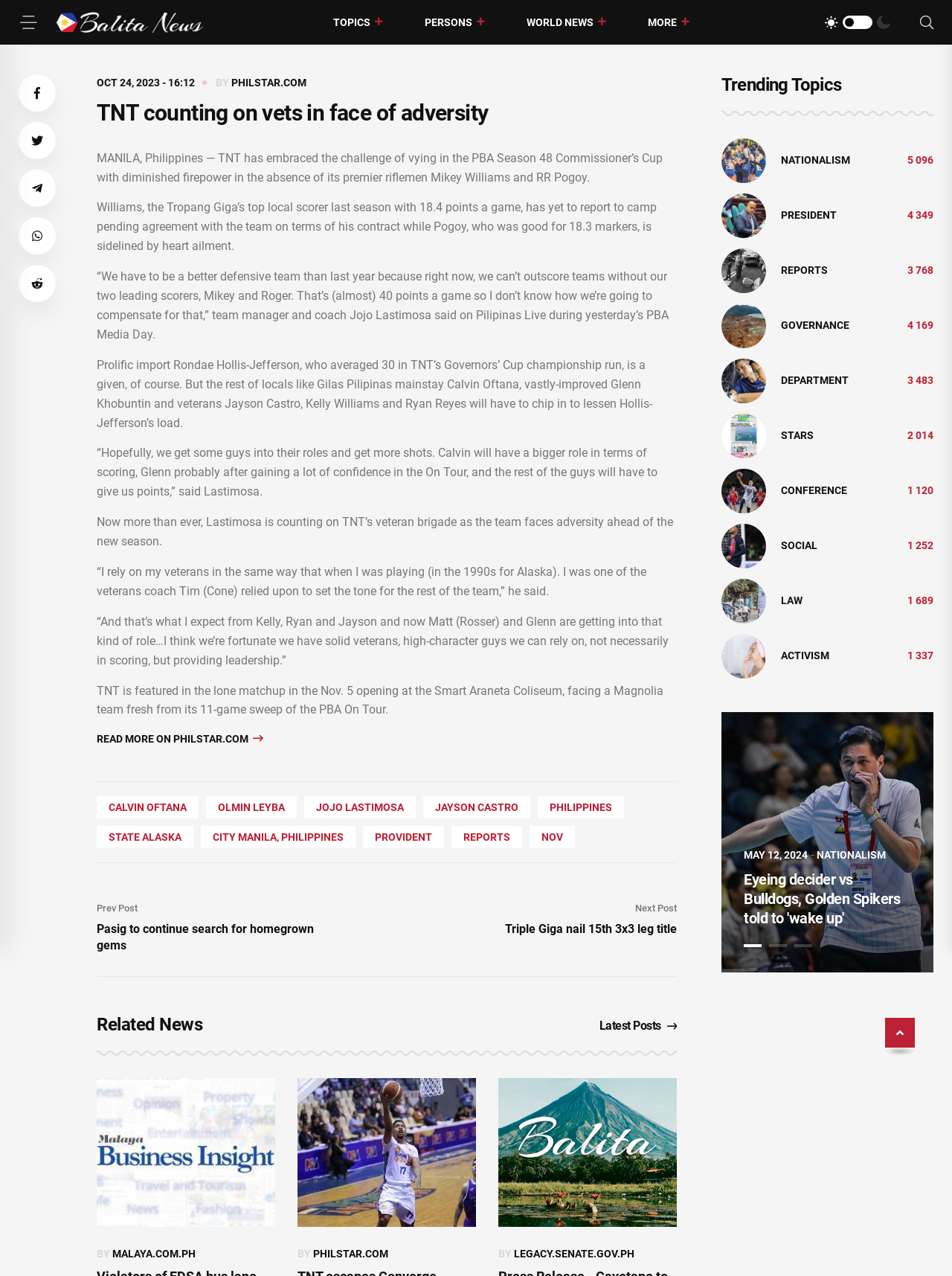Determine the bounding box coordinates for the UI element matching this description: "title="Philippine News Today on balita.org"".

[0.059, 0.009, 0.215, 0.026]